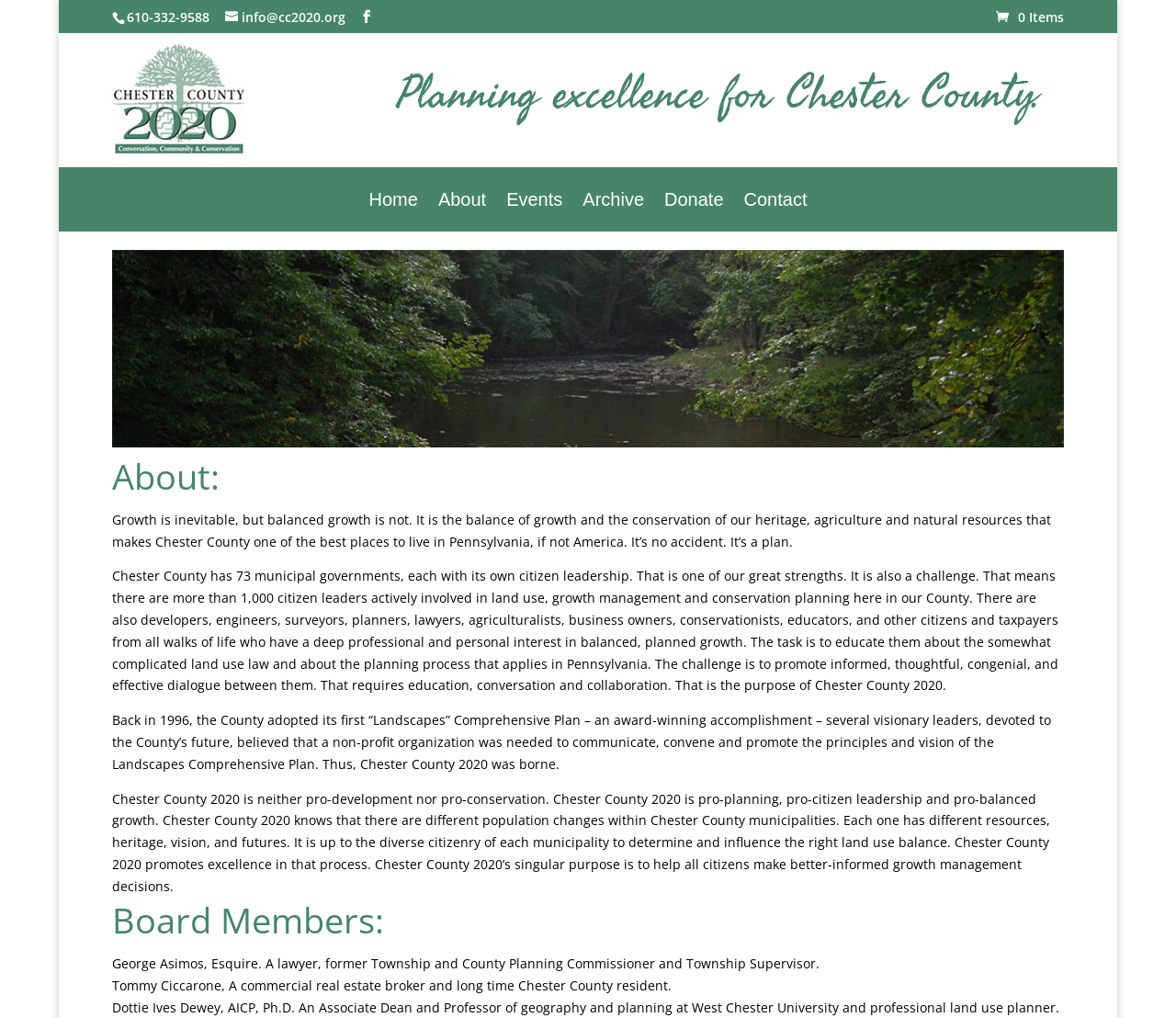What is the purpose of Chester County 2020?
Answer the question based on the image using a single word or a brief phrase.

To promote informed, thoughtful, congenial, and effective dialogue